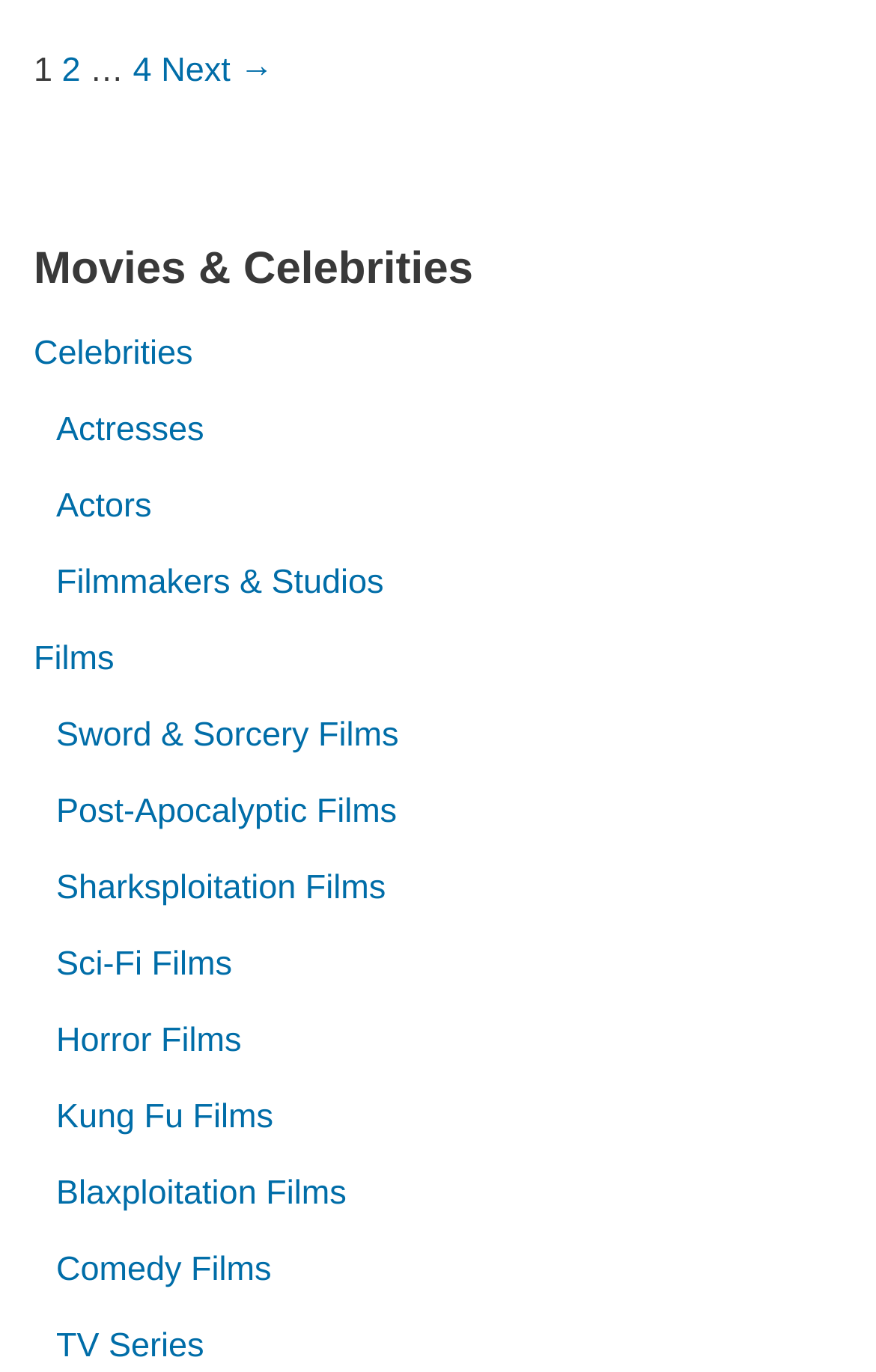Show the bounding box coordinates of the region that should be clicked to follow the instruction: "Click on the link to Celebrities."

[0.038, 0.244, 0.22, 0.272]